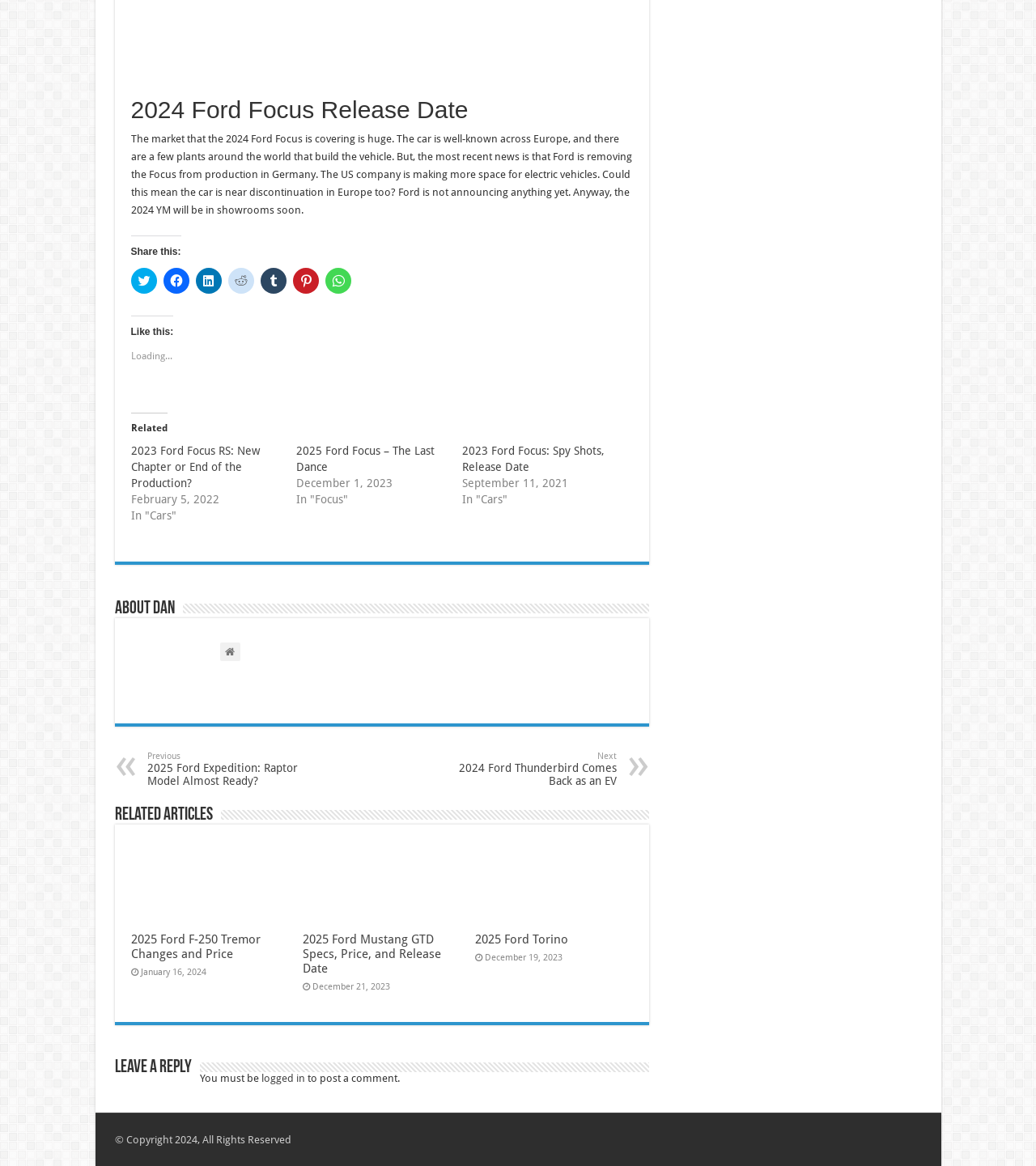What is the topic of the article?
Examine the image and give a concise answer in one word or a short phrase.

2024 Ford Focus